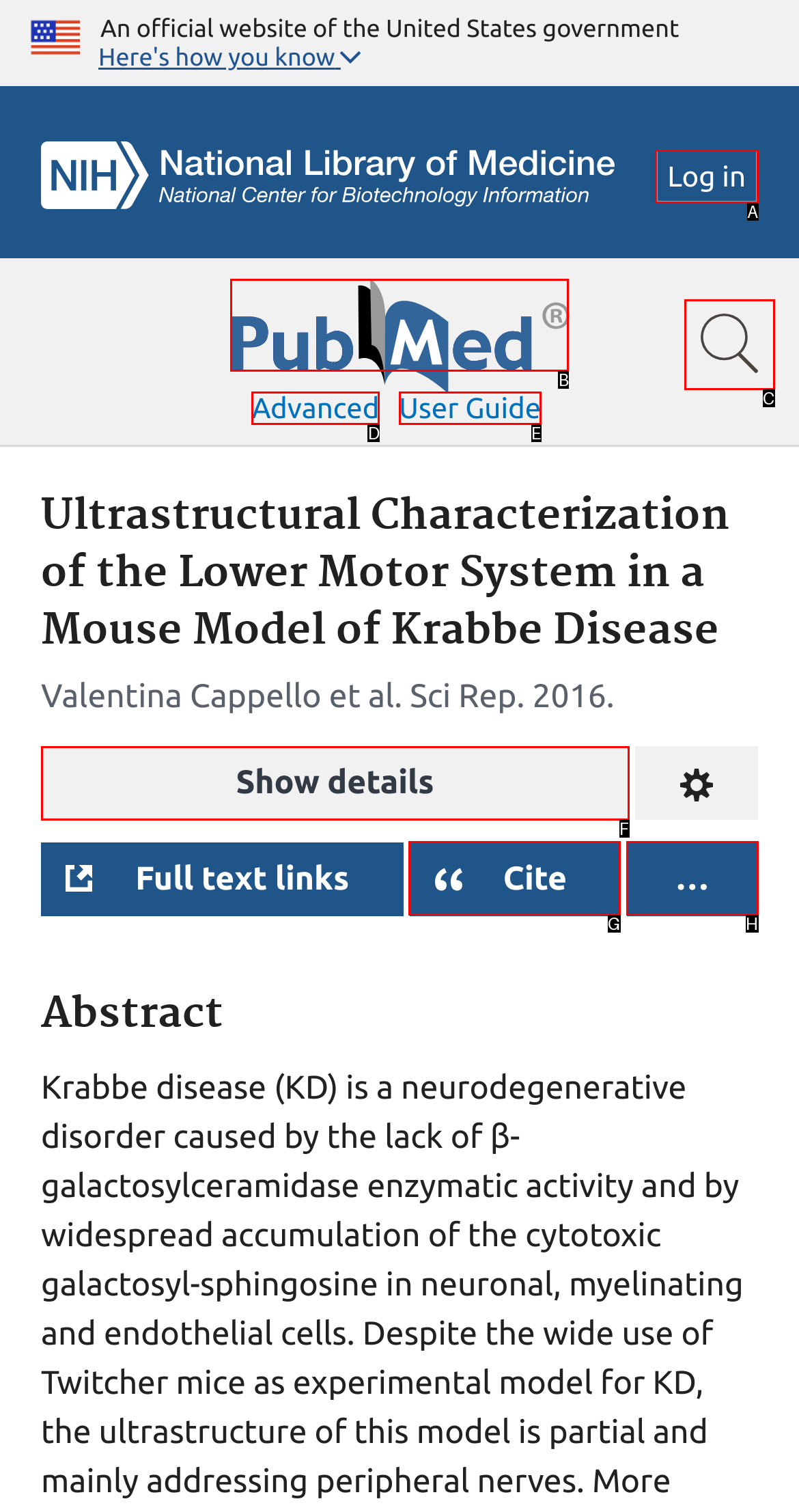Identify the letter that best matches this UI element description: China Development Gateway
Answer with the letter from the given options.

None